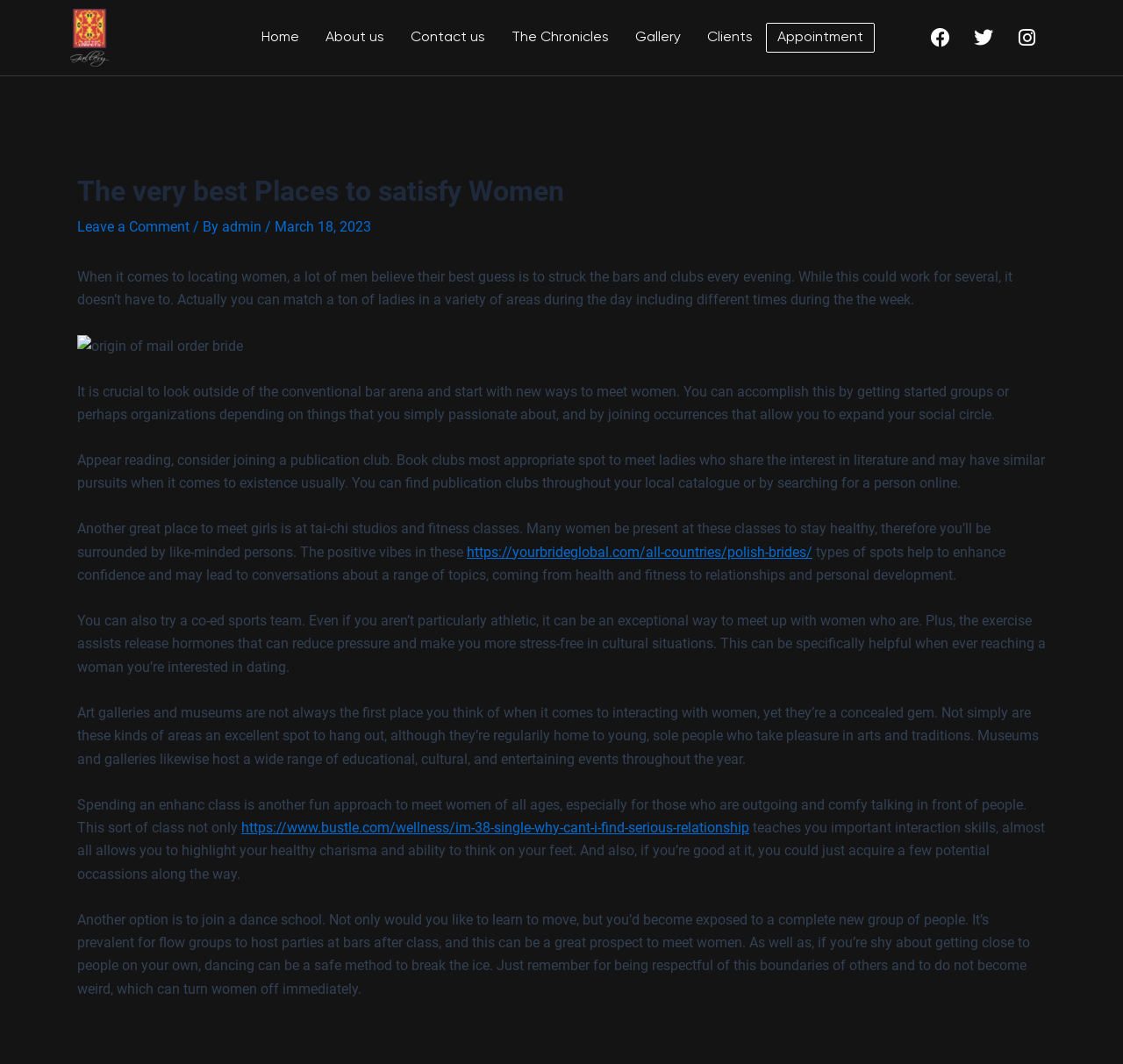What type of event is mentioned as a good place to meet women?
Examine the webpage screenshot and provide an in-depth answer to the question.

I examined the article content and found the section about art galleries and museums. The text mentions that these locations host various events throughout the year, which are good places to meet women.